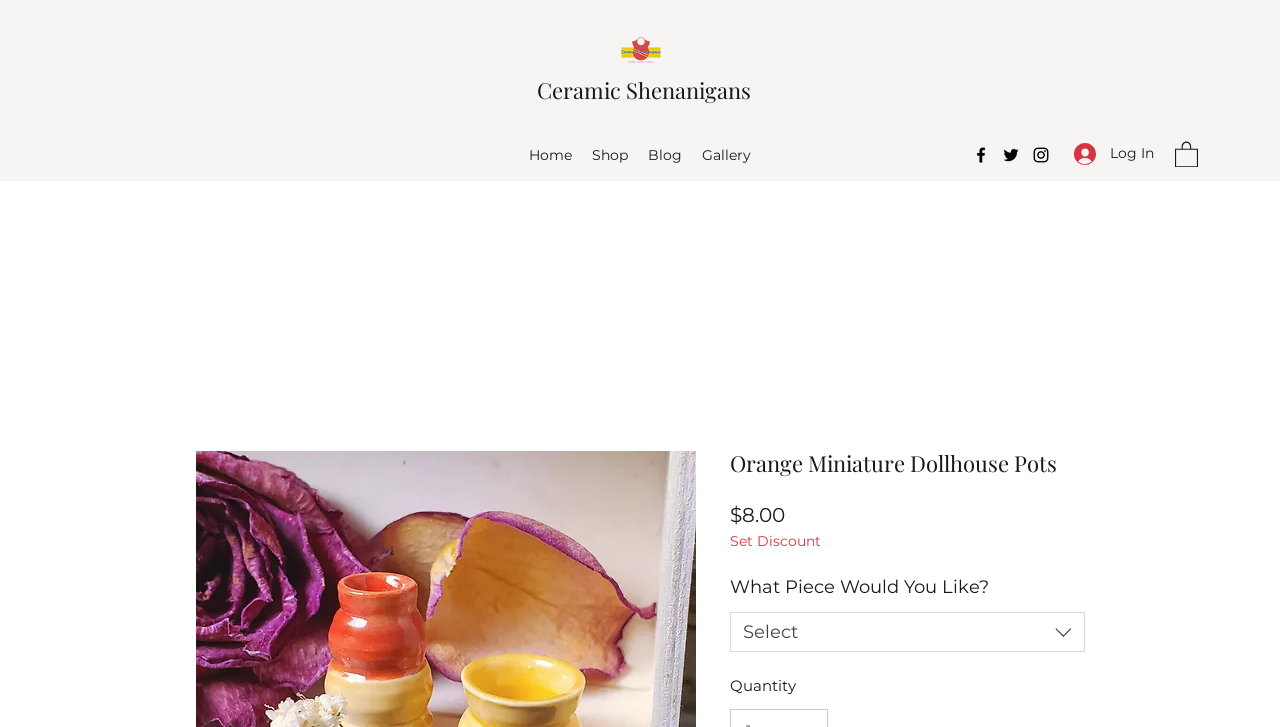Can you find the bounding box coordinates of the area I should click to execute the following instruction: "Click the 'Shop' link"?

[0.455, 0.193, 0.498, 0.234]